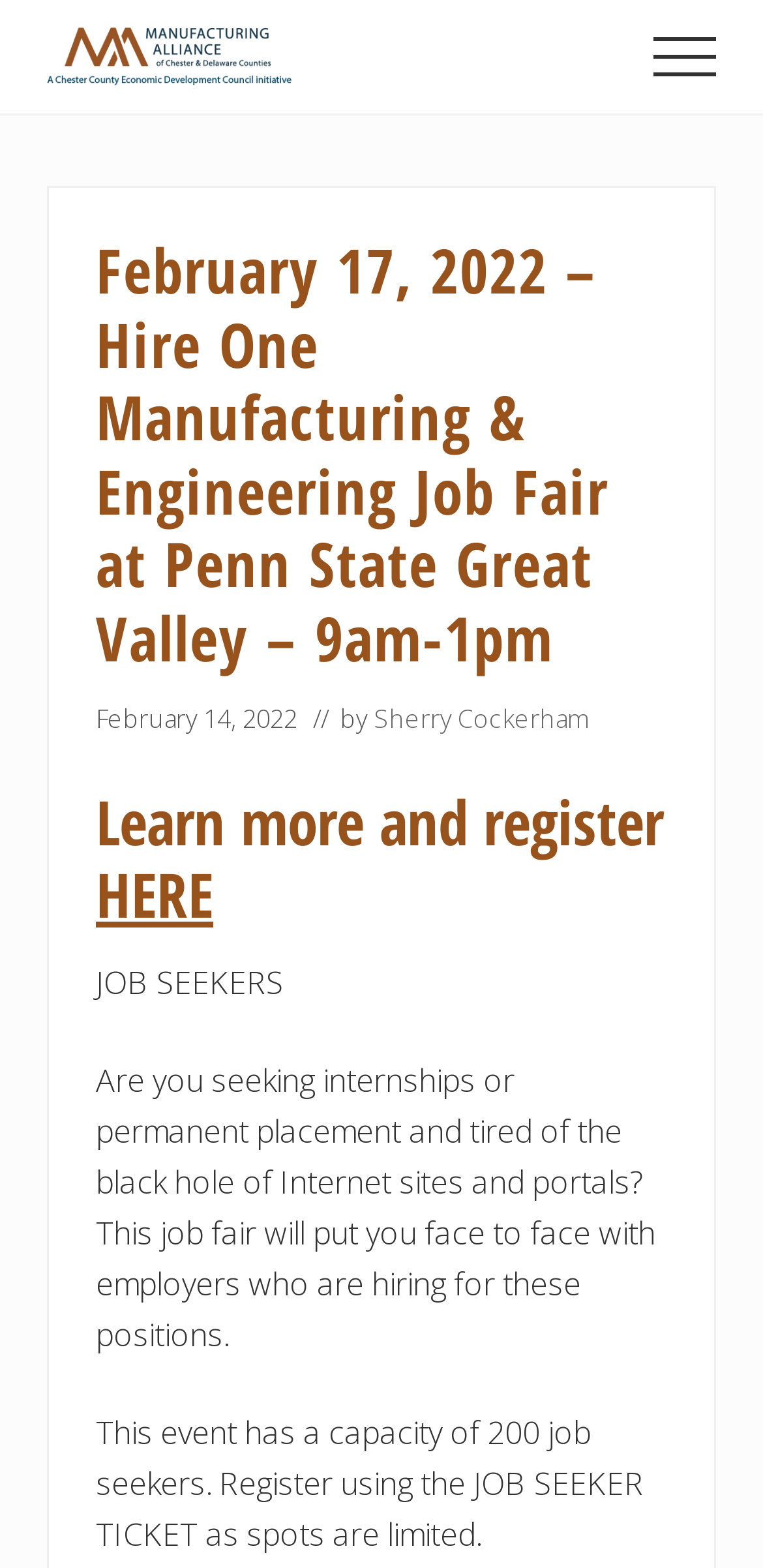Given the webpage screenshot, identify the bounding box of the UI element that matches this description: "Menu".

[0.815, 0.005, 0.979, 0.067]